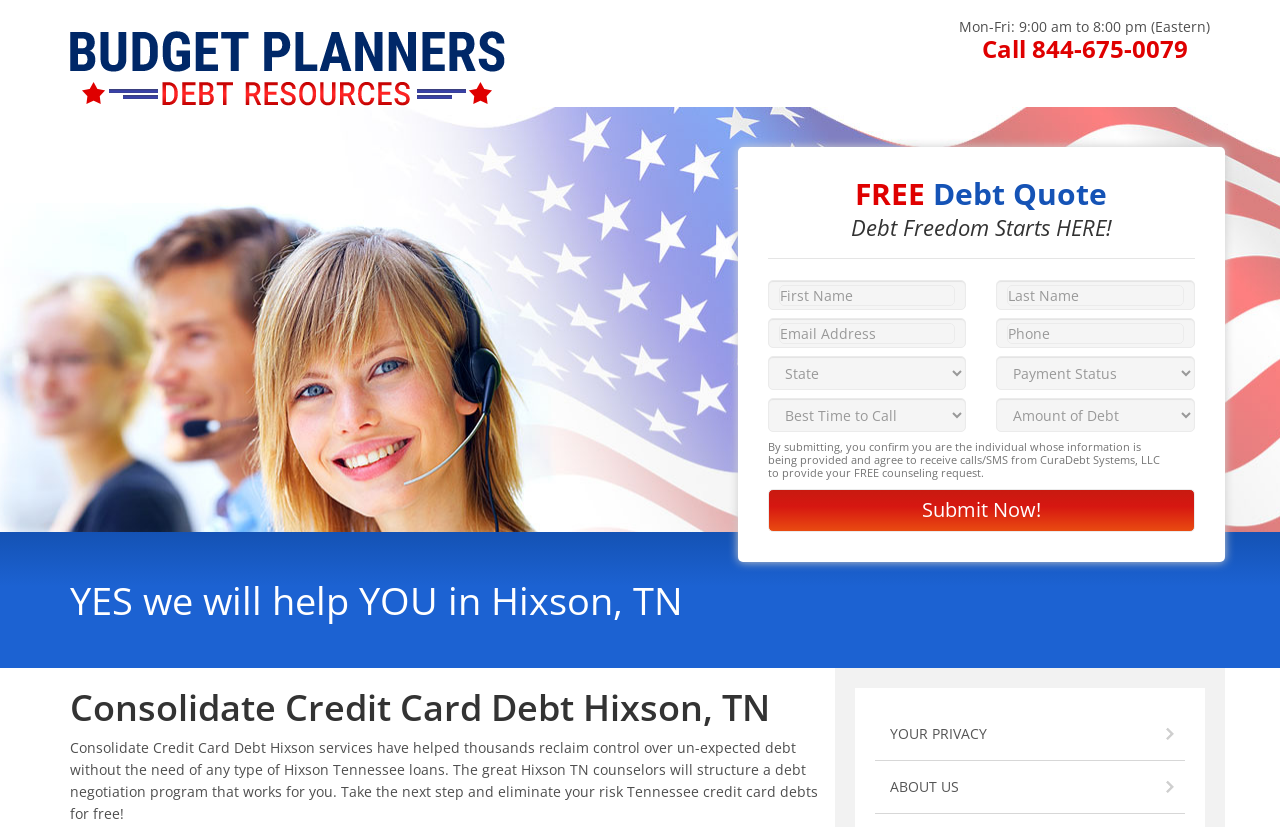Please indicate the bounding box coordinates of the element's region to be clicked to achieve the instruction: "Post a comment". Provide the coordinates as four float numbers between 0 and 1, i.e., [left, top, right, bottom].

None